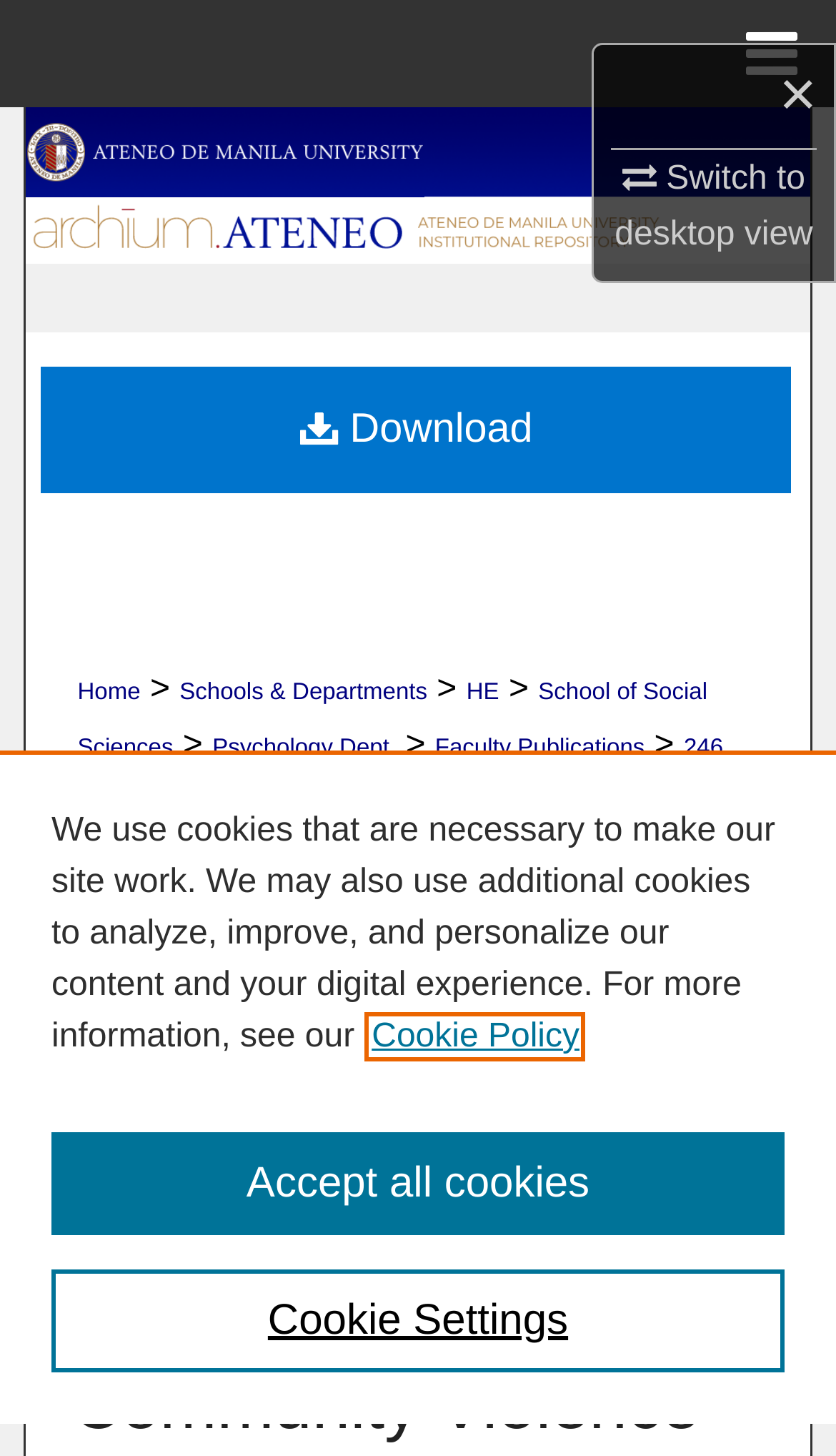Please answer the following question using a single word or phrase: 
What is the title of the publication?

Latina Mothers Awareness of Their Childrens Exposure to Community Violence